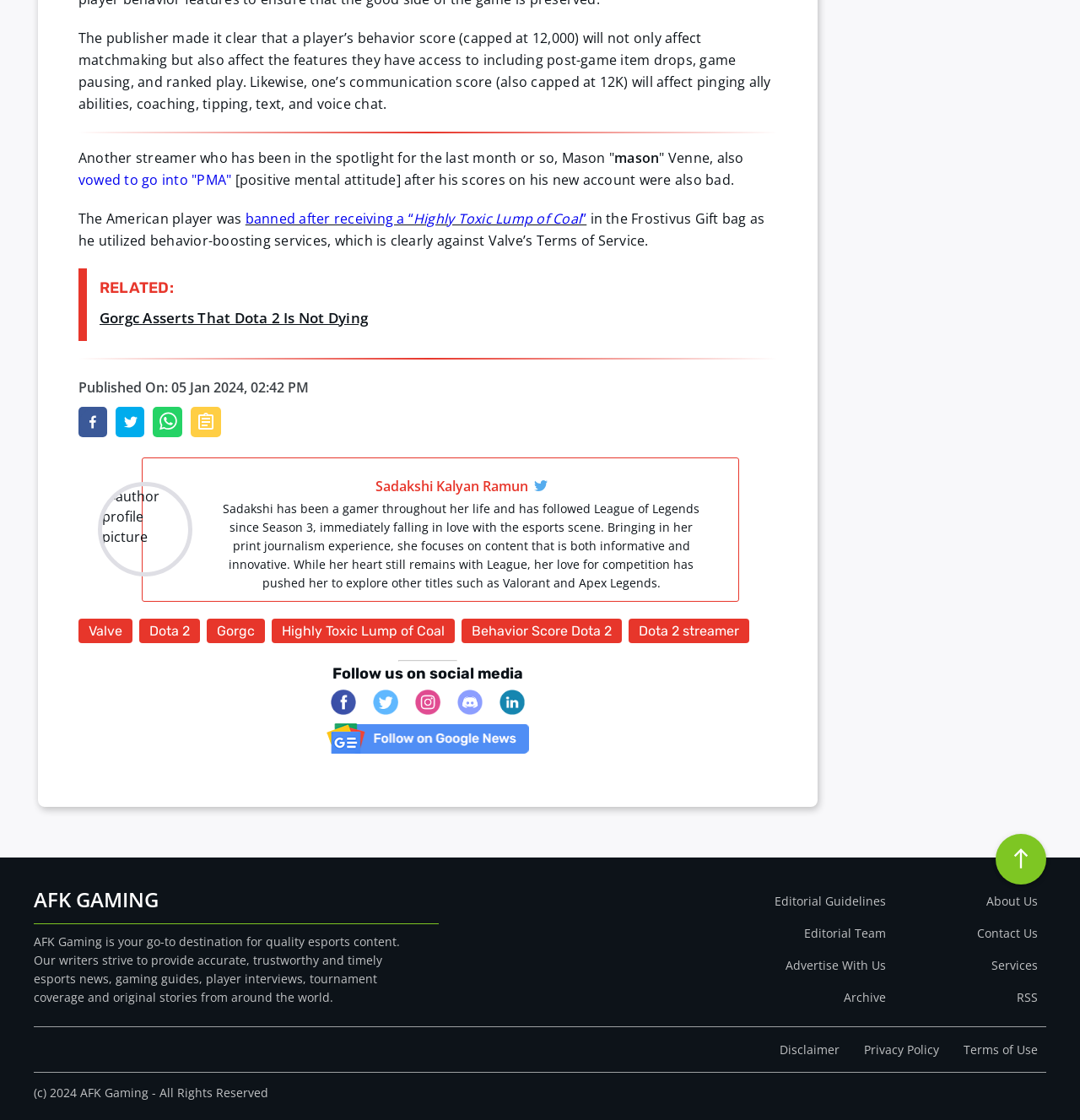Locate the bounding box coordinates of the element I should click to achieve the following instruction: "Read the article about Gorgc".

[0.092, 0.274, 0.72, 0.293]